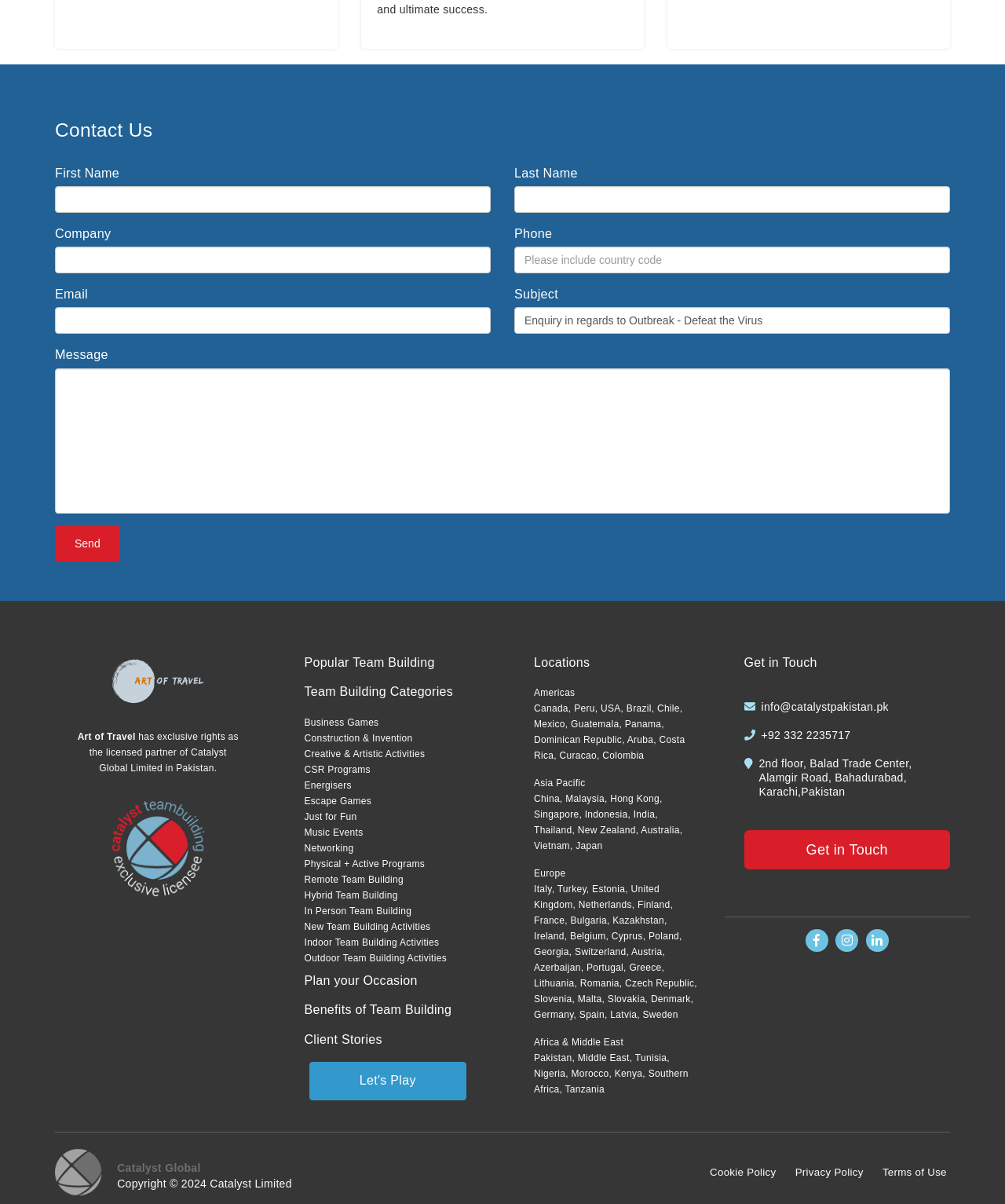Please find the bounding box coordinates of the clickable region needed to complete the following instruction: "Plan your occasion". The bounding box coordinates must consist of four float numbers between 0 and 1, i.e., [left, top, right, bottom].

[0.303, 0.809, 0.415, 0.82]